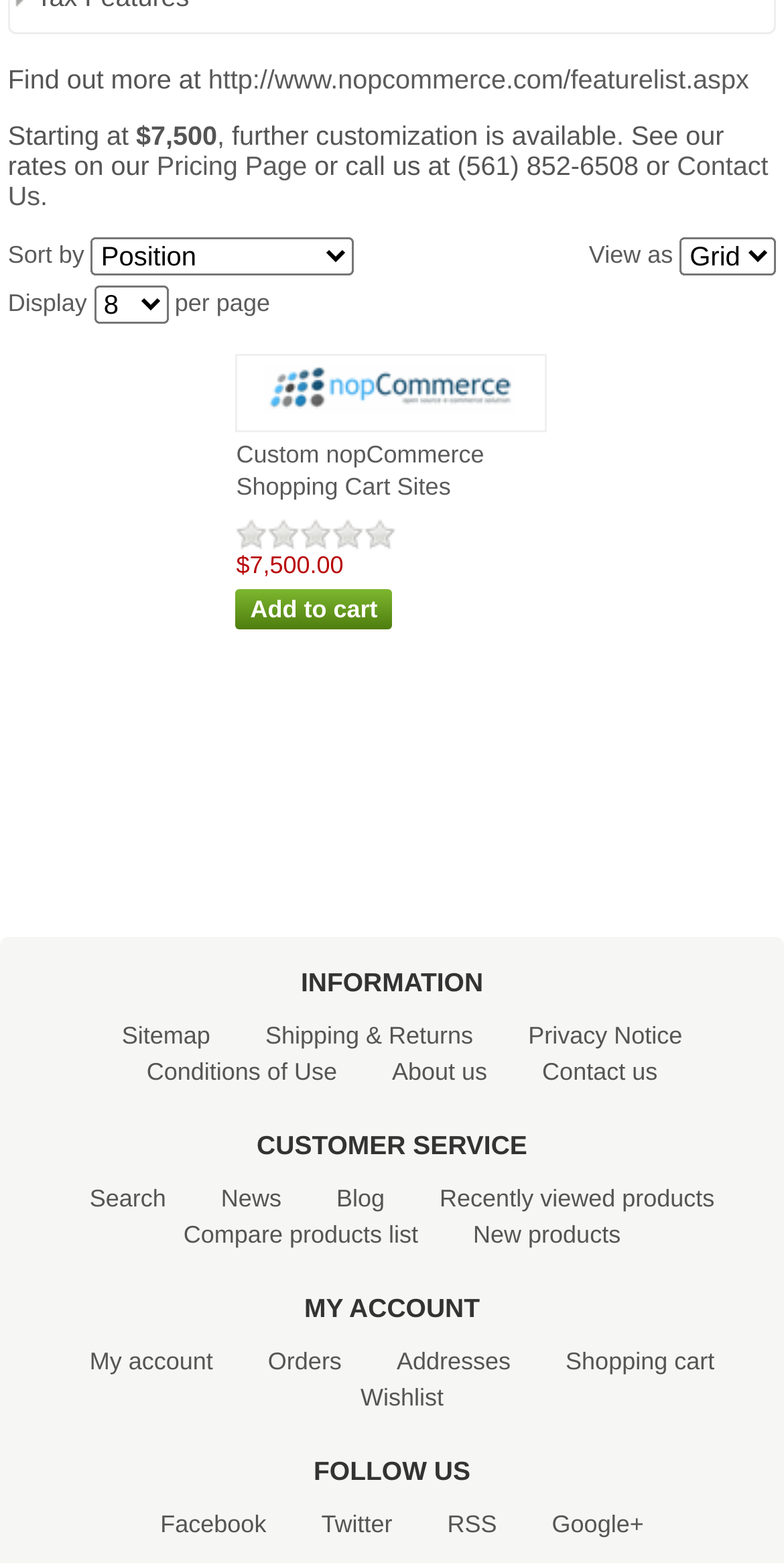How many review(s) does the custom nopCommerce shopping cart site have?
Can you provide a detailed and comprehensive answer to the question?

The number of reviews for the custom nopCommerce shopping cart site can be found in the text '0 review(s)' which is located below the heading 'Custom nopCommerce Shopping Cart Sites'.